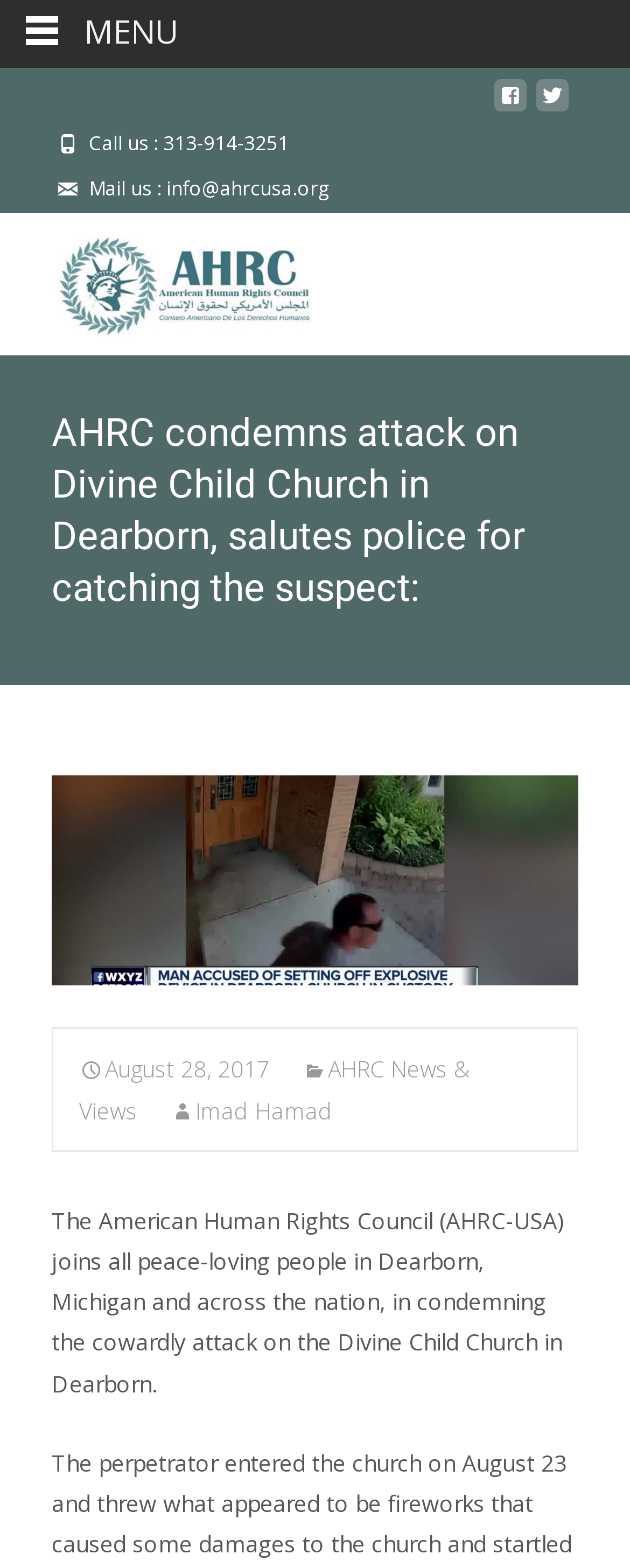What is the phone number to call?
Look at the image and answer with only one word or phrase.

313-914-3251